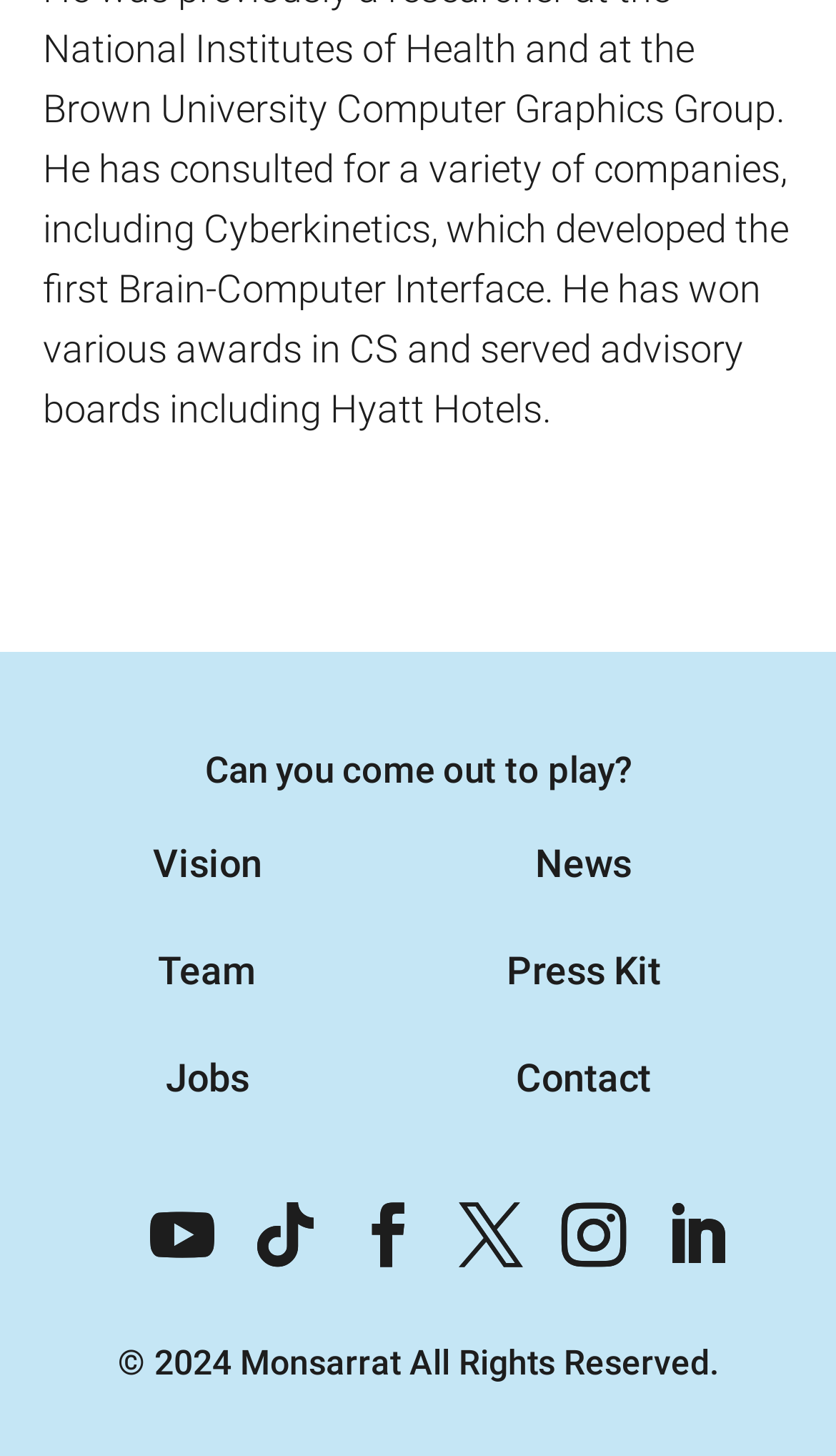Answer the following query with a single word or phrase:
How many links are in the navigation menu?

5